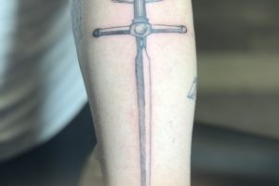Using the information in the image, give a detailed answer to the following question: What is the design of the sword?

The caption describes the sword as having a classic hilt and blade, which implies that the design of the sword is traditional and timeless, with a focus on the intricate line work and subtle shading that highlights its form.